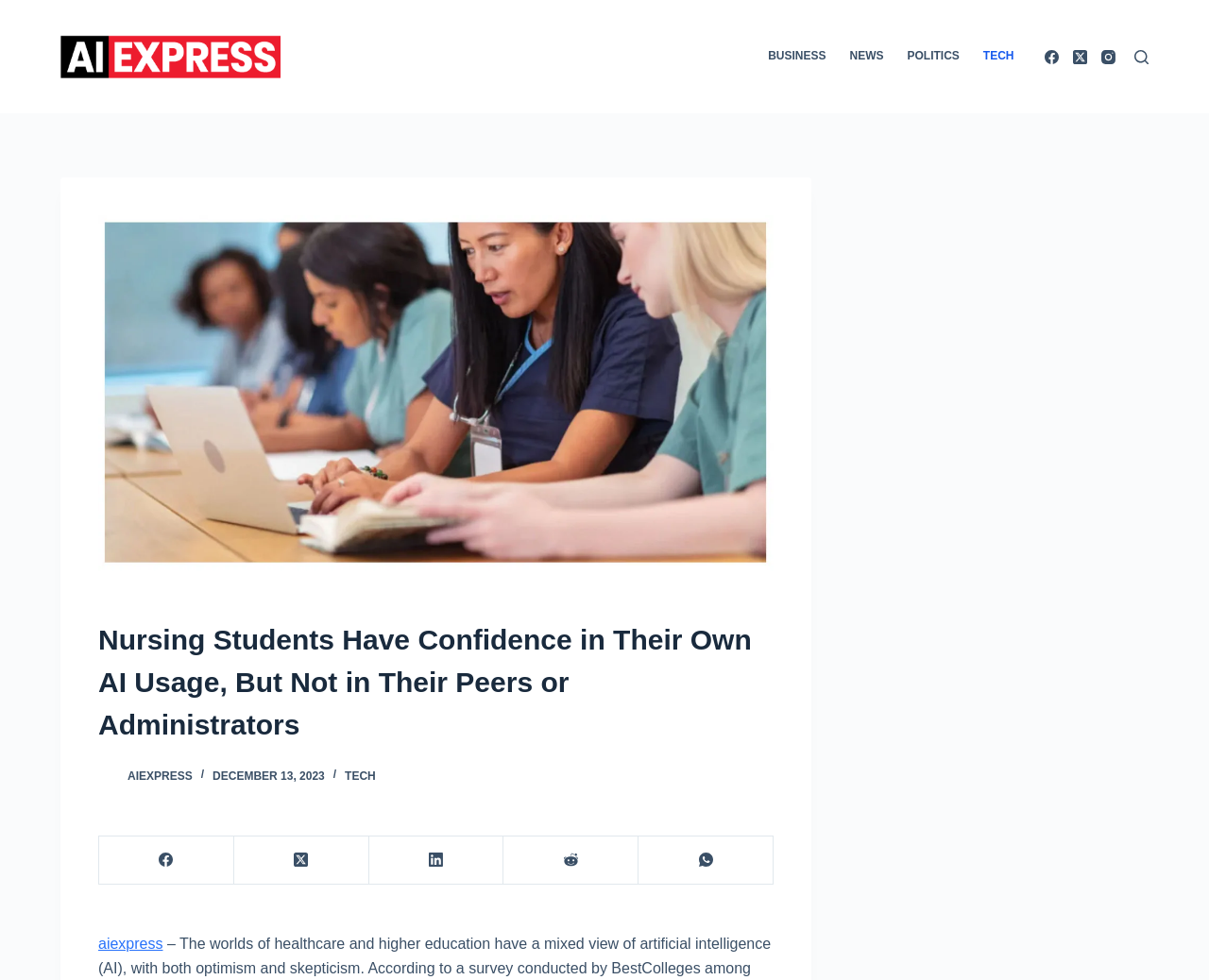Mark the bounding box of the element that matches the following description: "aria-label="WhatsApp"".

[0.528, 0.854, 0.64, 0.903]